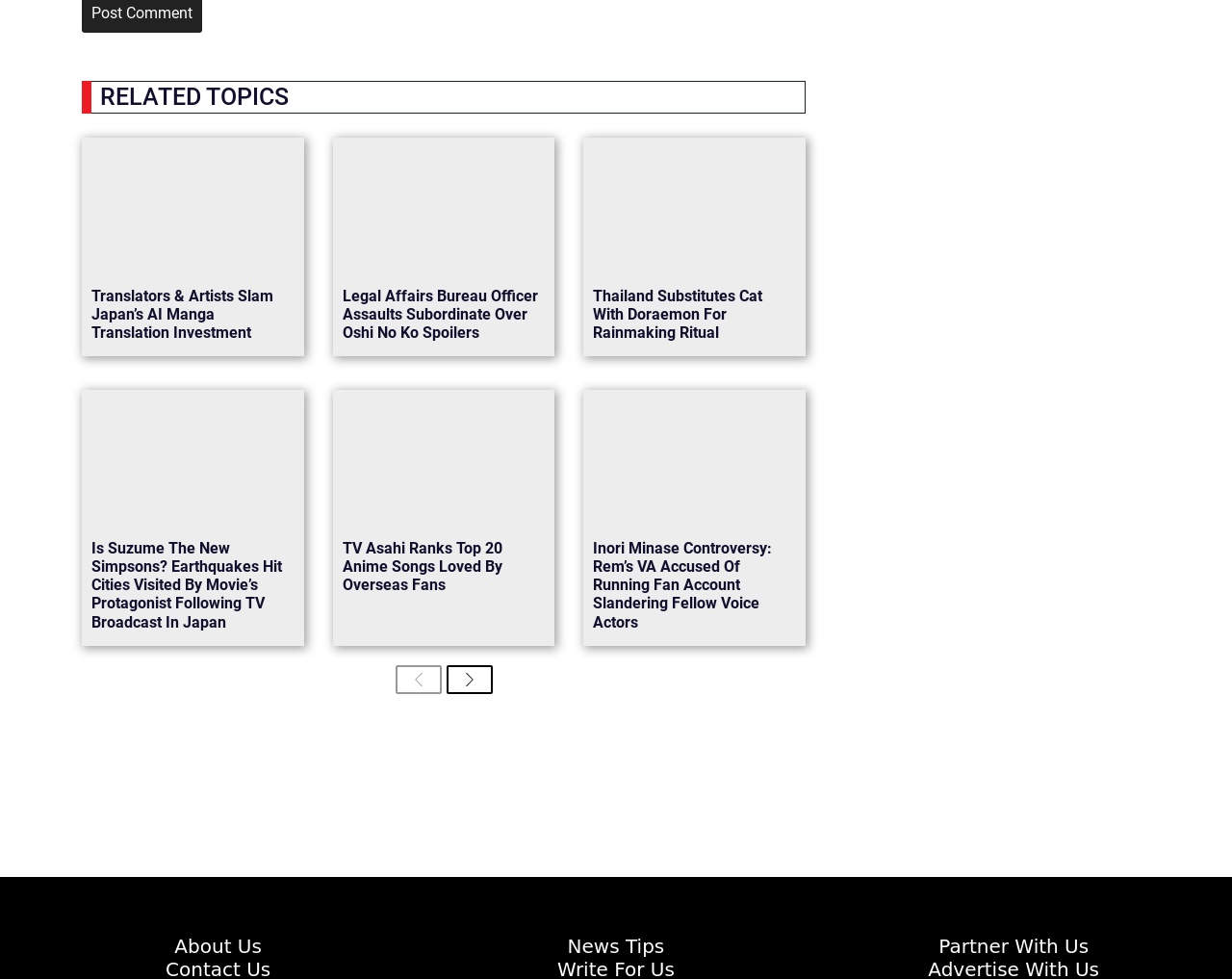Provide a one-word or brief phrase answer to the question:
What is the purpose of the 'Previous' and 'Next' buttons?

Navigation